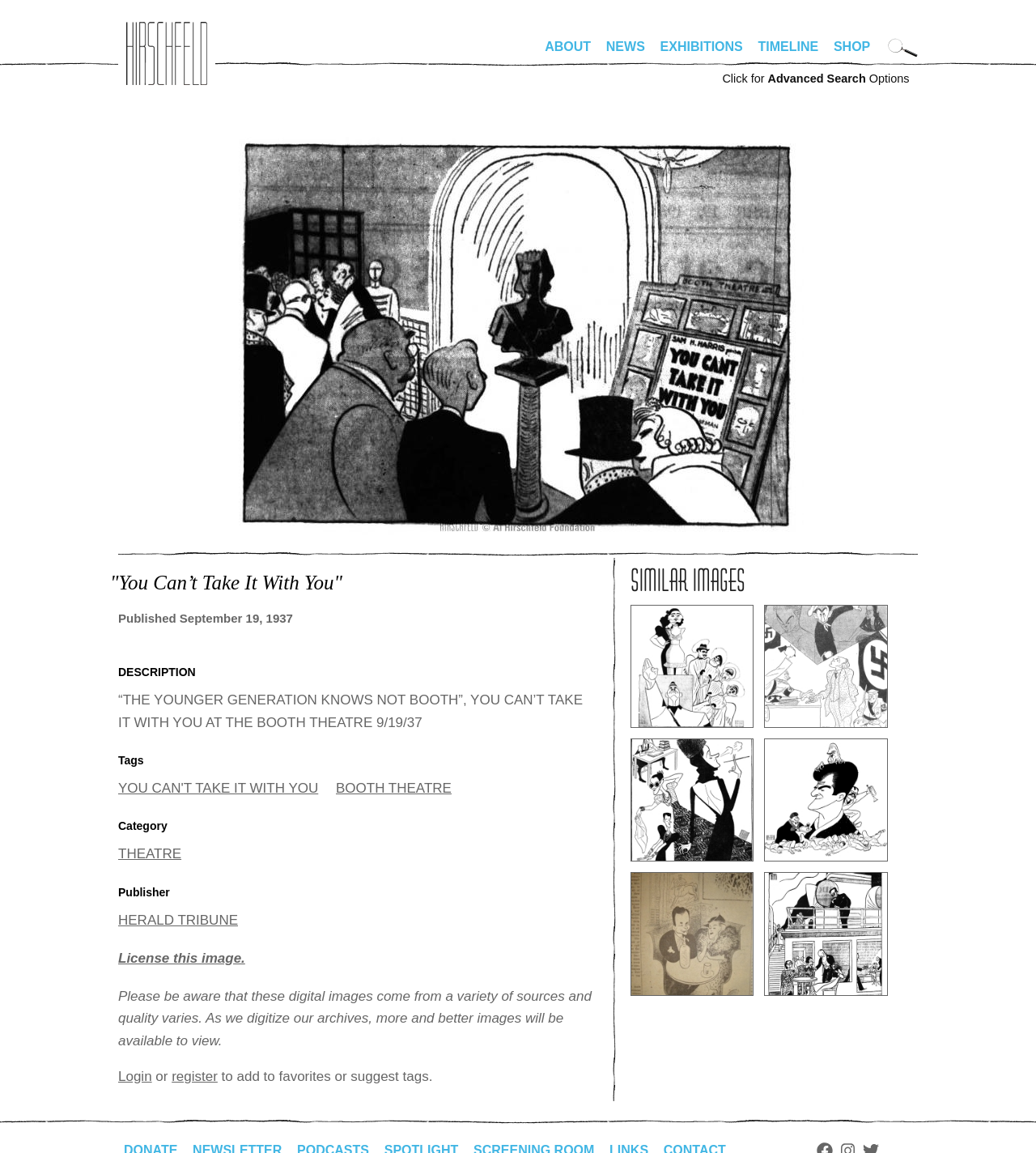Using the description: "Candy Apple Crisp", determine the UI element's bounding box coordinates. Ensure the coordinates are in the format of four float numbers between 0 and 1, i.e., [left, top, right, bottom].

None